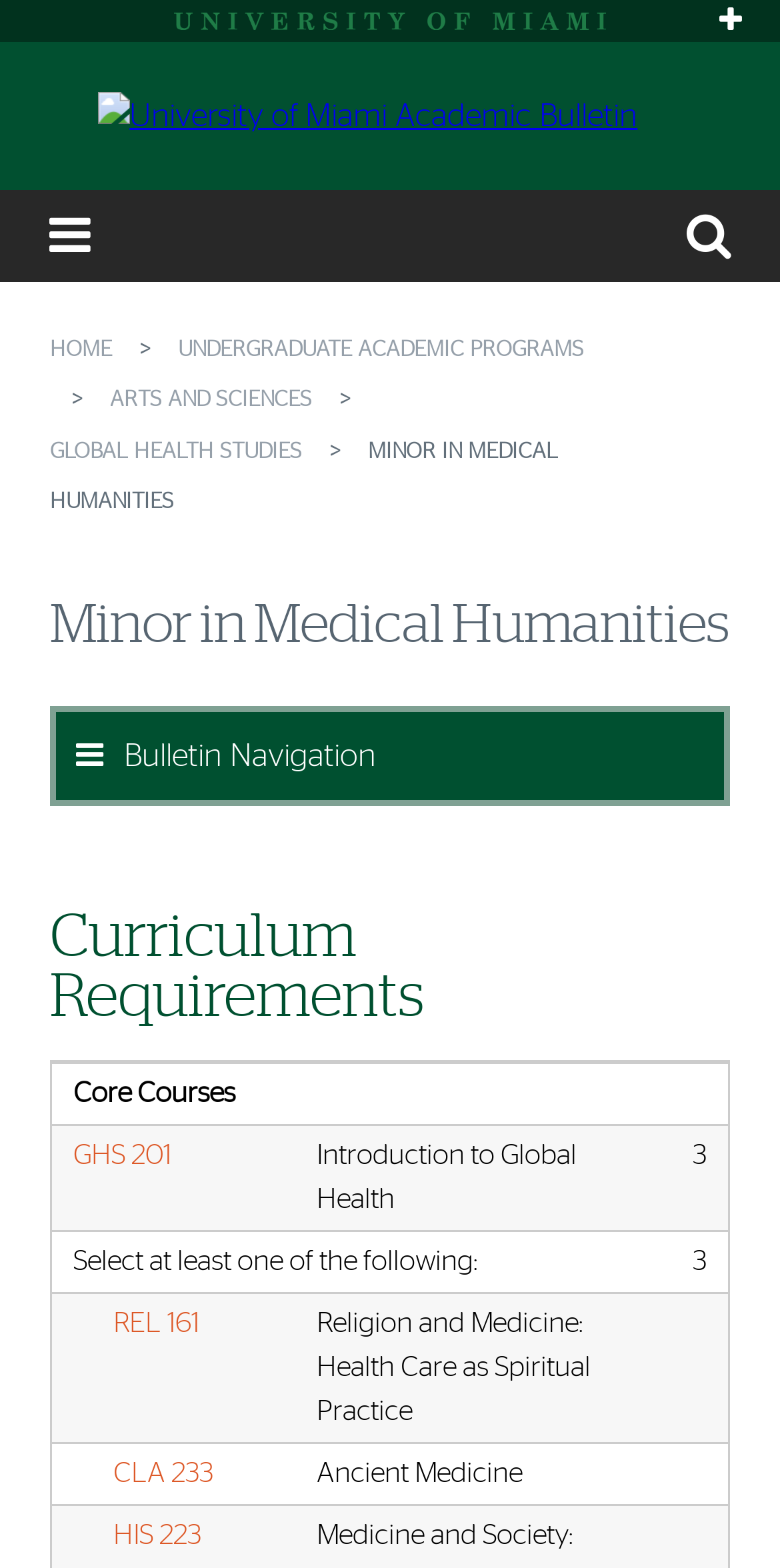Please identify the bounding box coordinates of the clickable area that will fulfill the following instruction: "Go to HOME page". The coordinates should be in the format of four float numbers between 0 and 1, i.e., [left, top, right, bottom].

[0.064, 0.215, 0.144, 0.229]